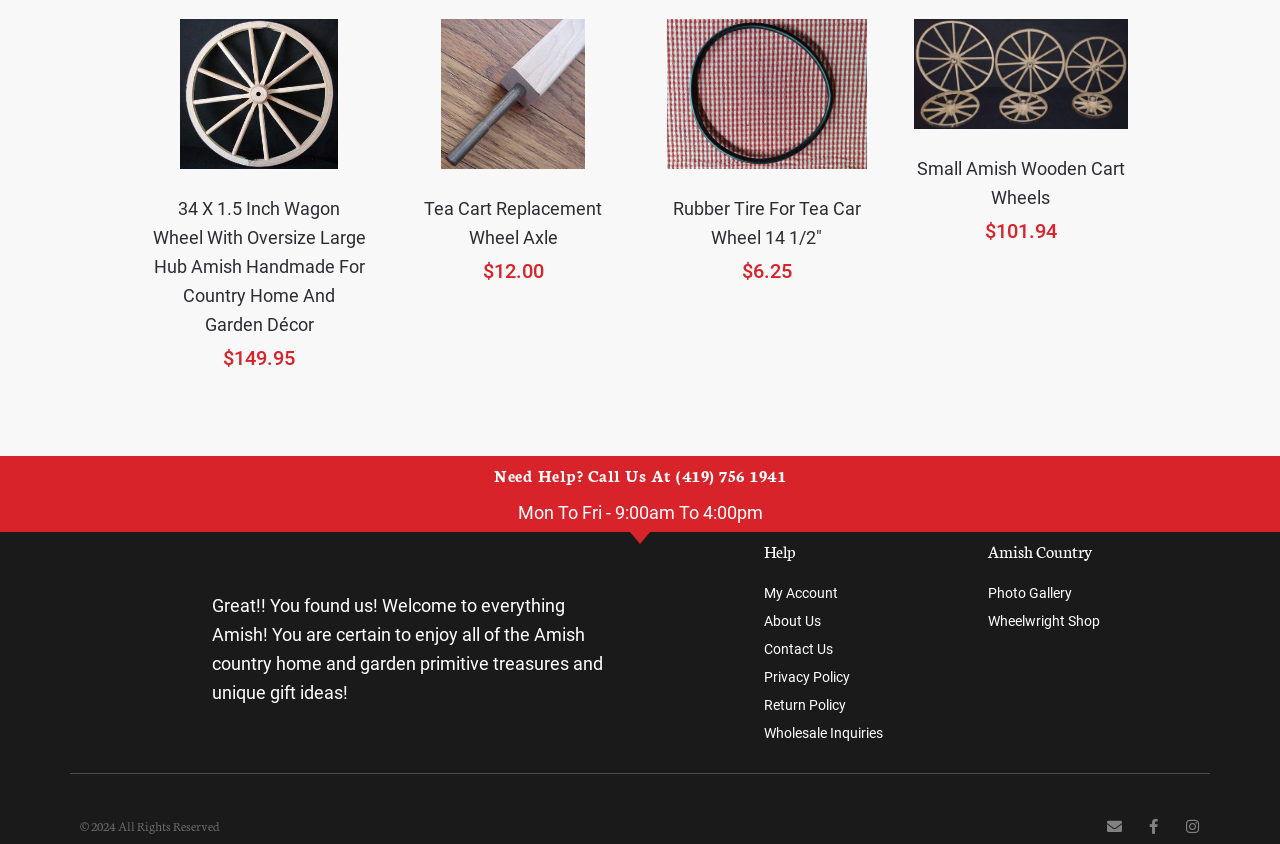Highlight the bounding box coordinates of the element you need to click to perform the following instruction: "View product details of 34 x 1.5 Inch Wagon Wheel."

[0.119, 0.023, 0.286, 0.201]